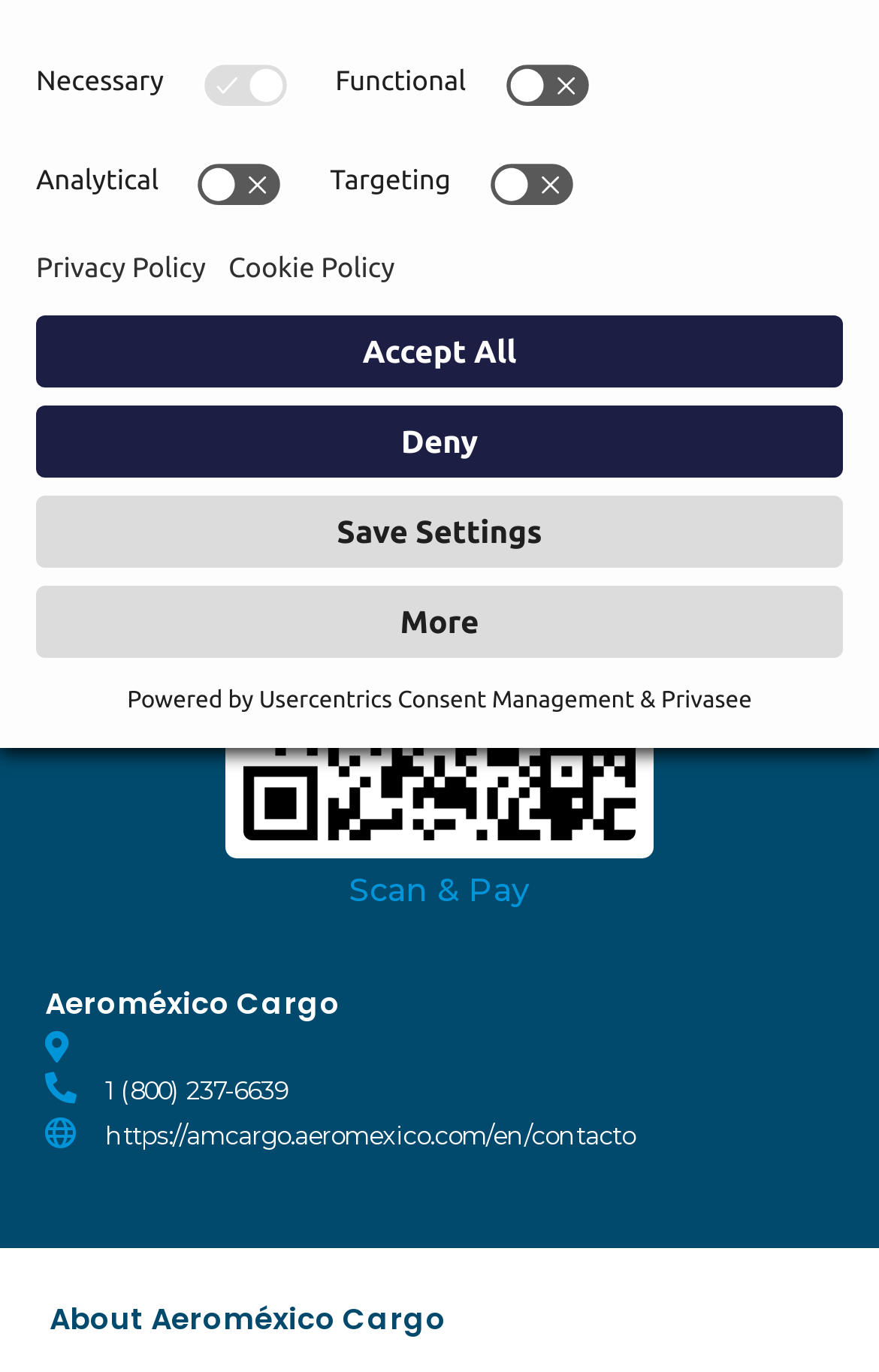Using the webpage screenshot, locate the HTML element that fits the following description and provide its bounding box: "Same-Day Release Vendor in PayCargo".

[0.103, 0.035, 0.828, 0.065]